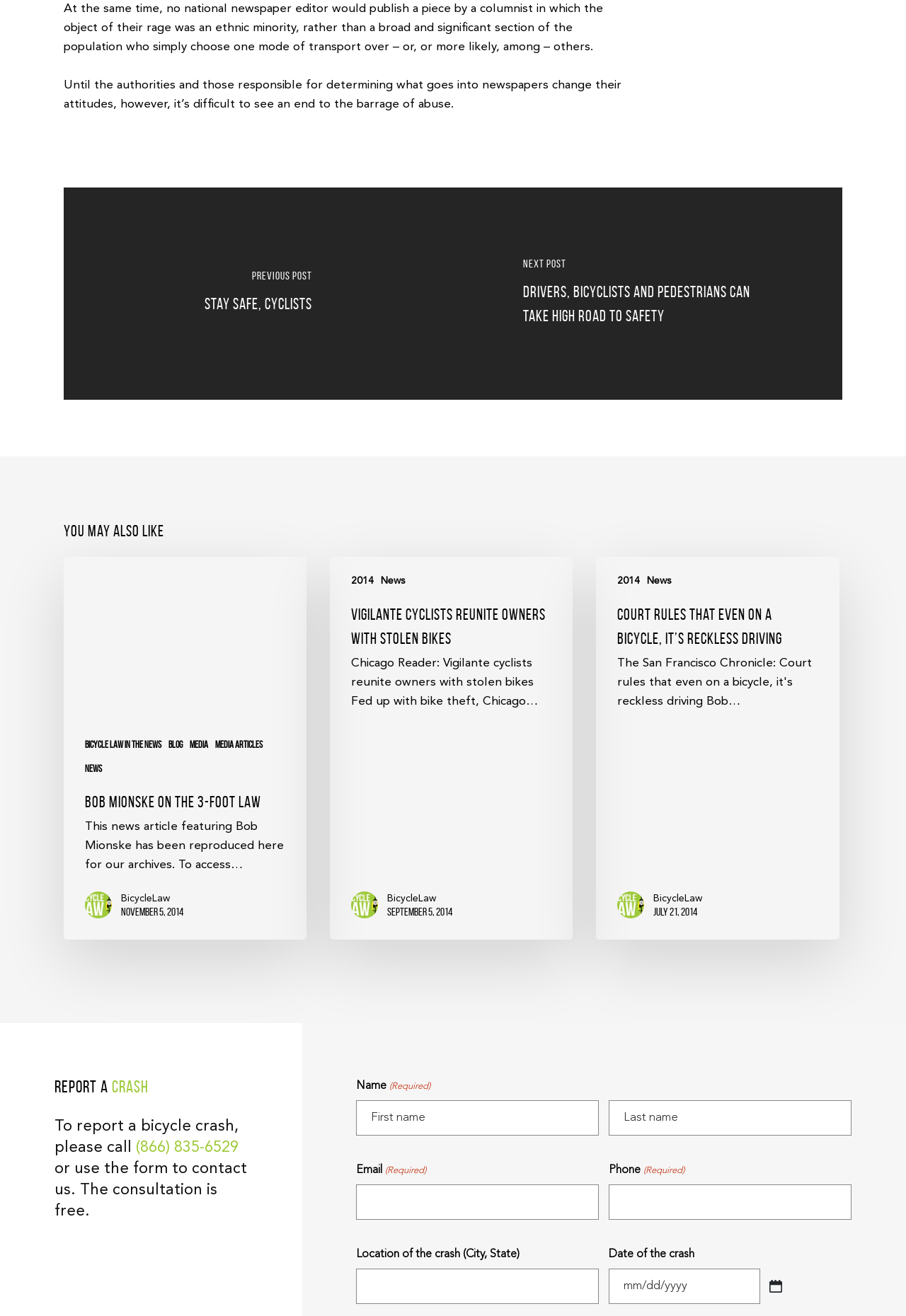Given the webpage screenshot and the description, determine the bounding box coordinates (top-left x, top-left y, bottom-right x, bottom-right y) that define the location of the UI element matching this description: Bicycle Law in the News

[0.094, 0.56, 0.178, 0.571]